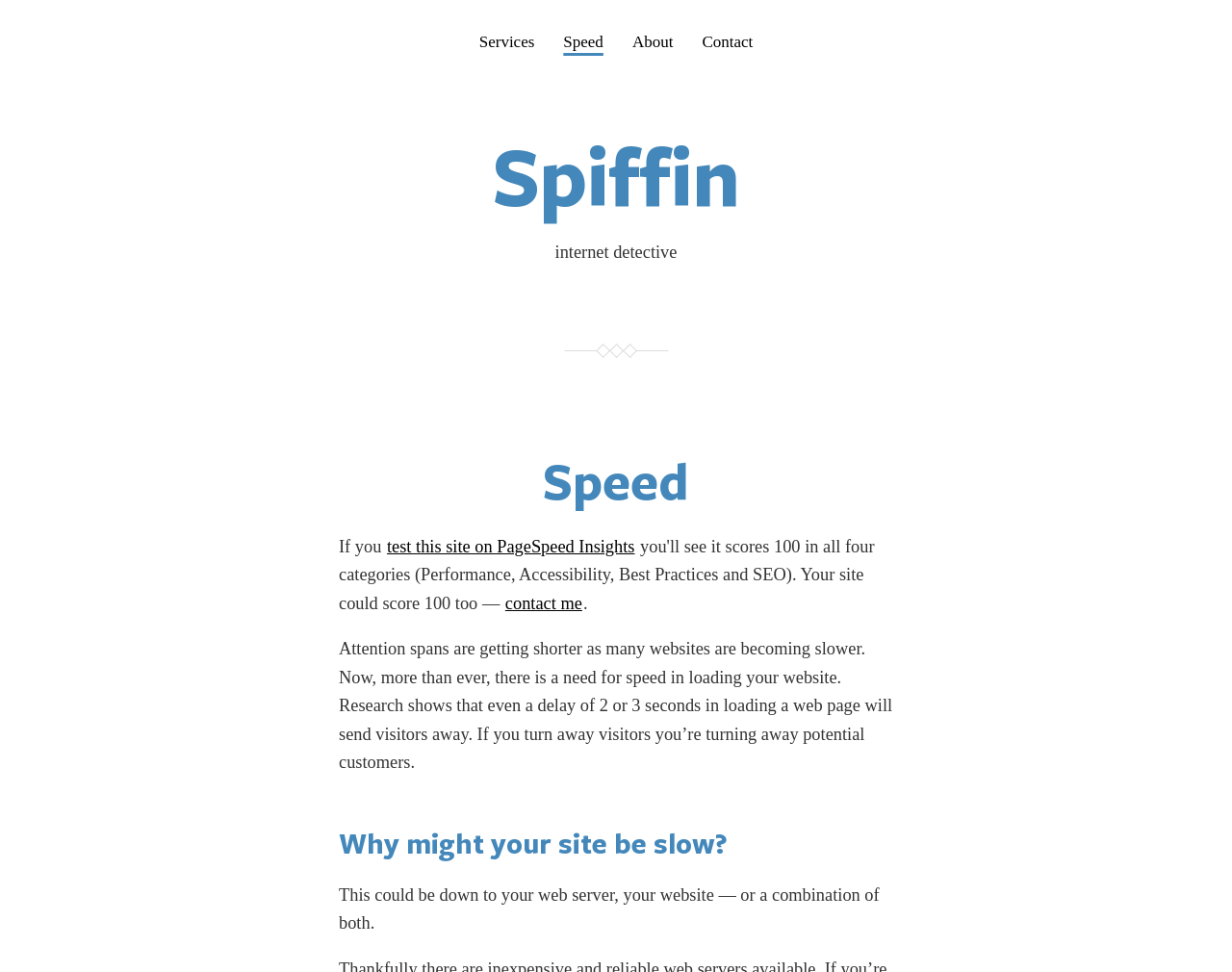Provide a single word or phrase to answer the given question: 
What is the purpose of the link 'test this site on PageSpeed Insights'?

To test the site's speed